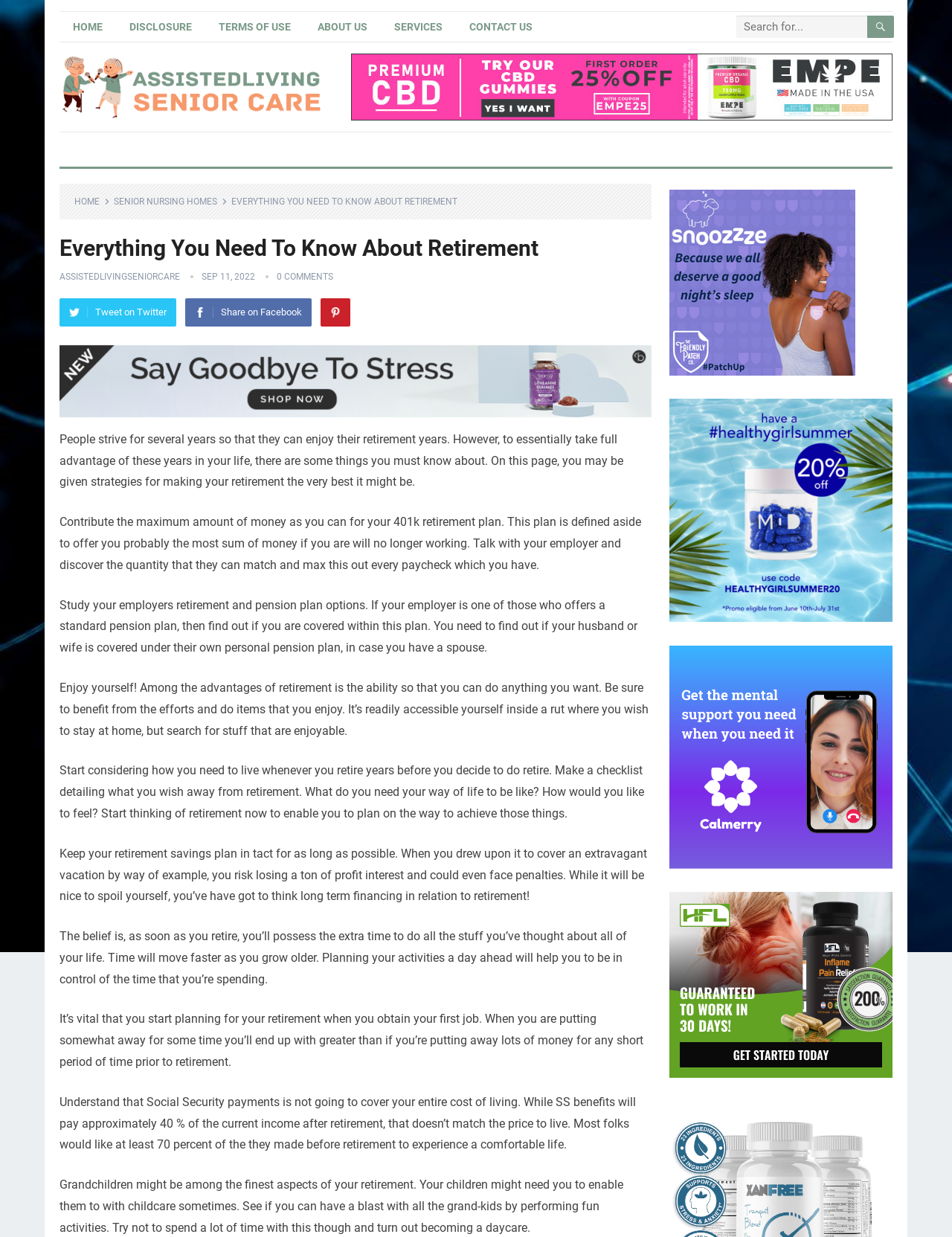Pinpoint the bounding box coordinates of the element to be clicked to execute the instruction: "Learn about L-Theanine Gummies".

[0.062, 0.328, 0.684, 0.34]